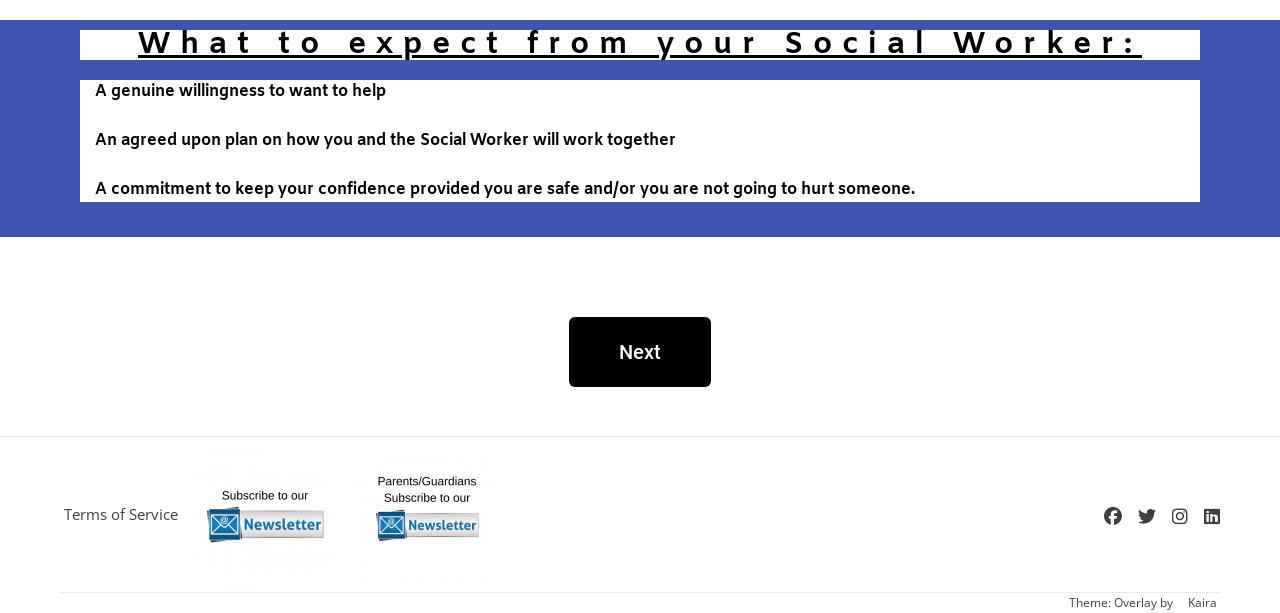What is the commitment of the Social Worker regarding confidentiality?
Provide a comprehensive and detailed answer to the question.

According to the webpage, one of the expectations from a Social Worker is a commitment to keep the individual's confidence, provided they are safe and not going to hurt someone.